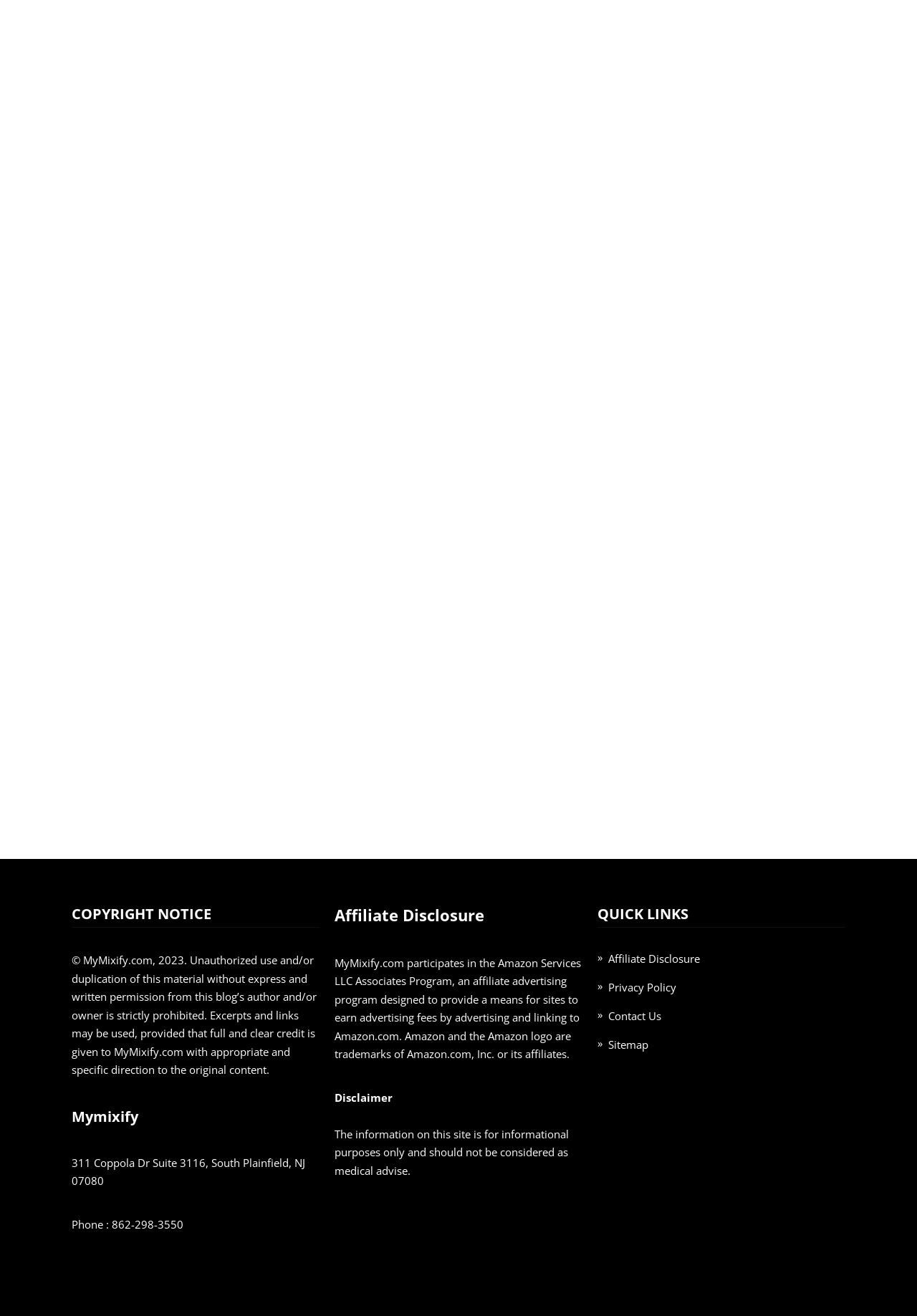Can you show the bounding box coordinates of the region to click on to complete the task described in the instruction: "View 'Spin Bike vs Upright Bike Which Is More Effective'"?

[0.664, 0.149, 0.91, 0.161]